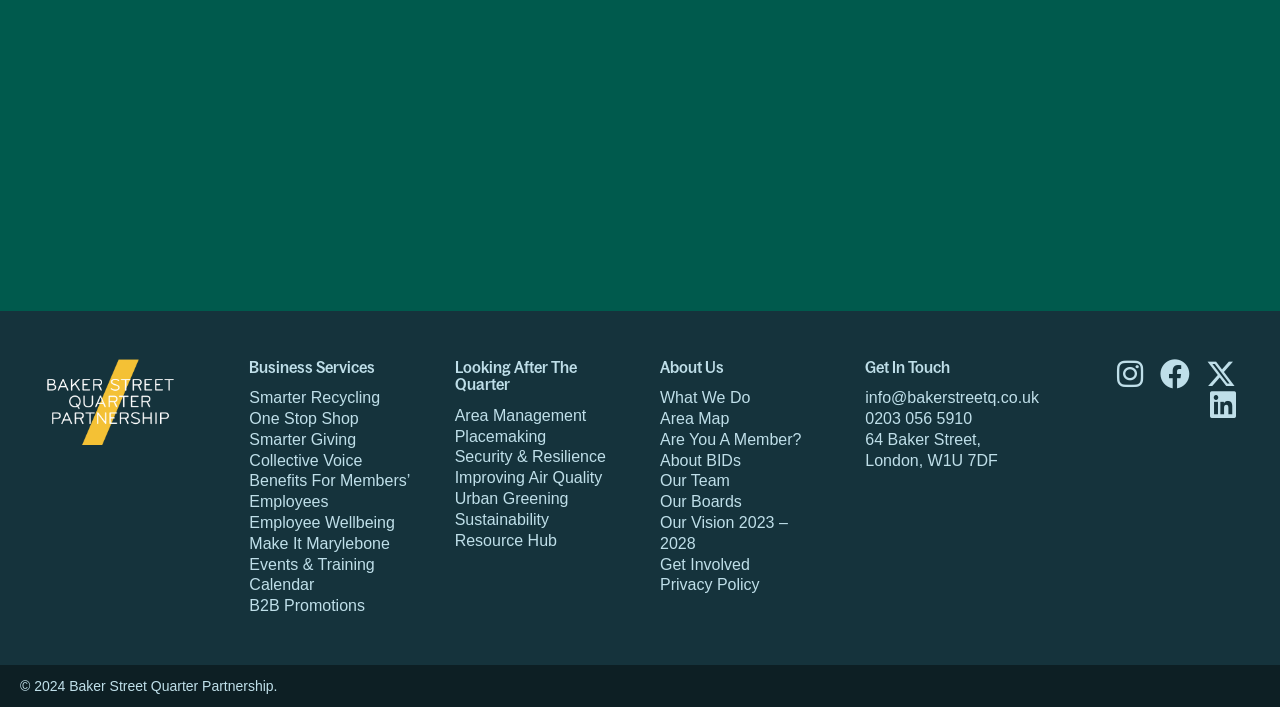Give a short answer using one word or phrase for the question:
What social media platforms are linked on the webpage?

Four platforms